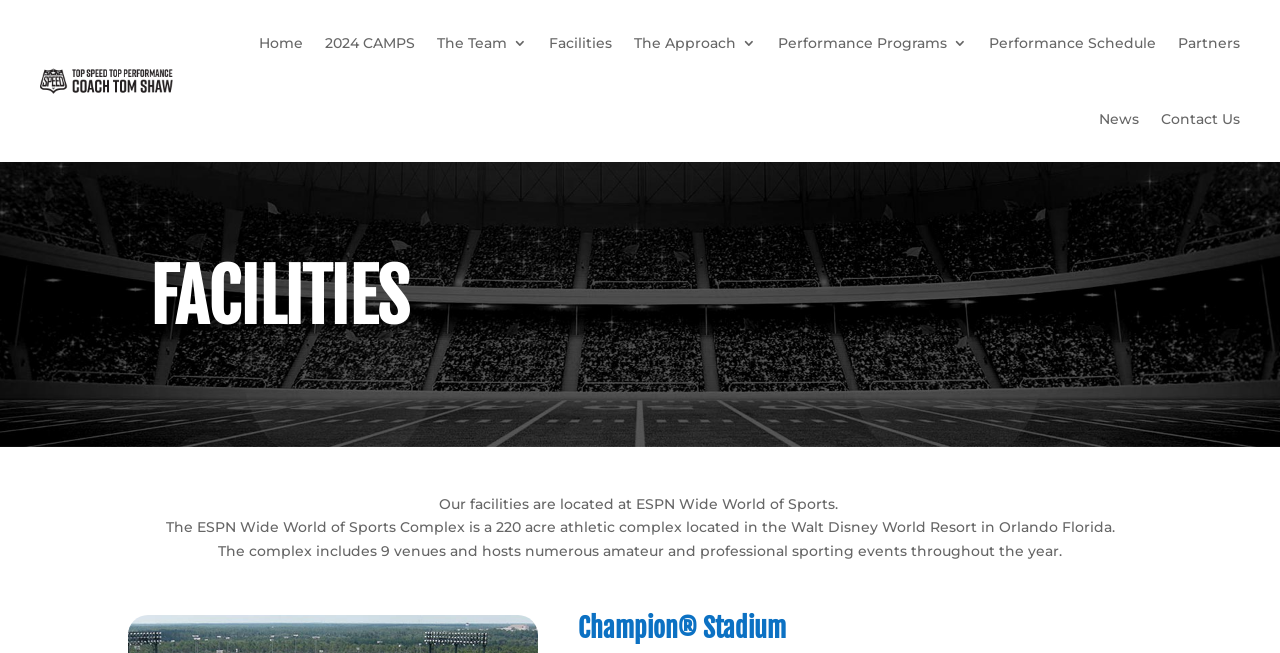Please predict the bounding box coordinates of the element's region where a click is necessary to complete the following instruction: "View Facilities". The coordinates should be represented by four float numbers between 0 and 1, i.e., [left, top, right, bottom].

[0.429, 0.008, 0.478, 0.124]